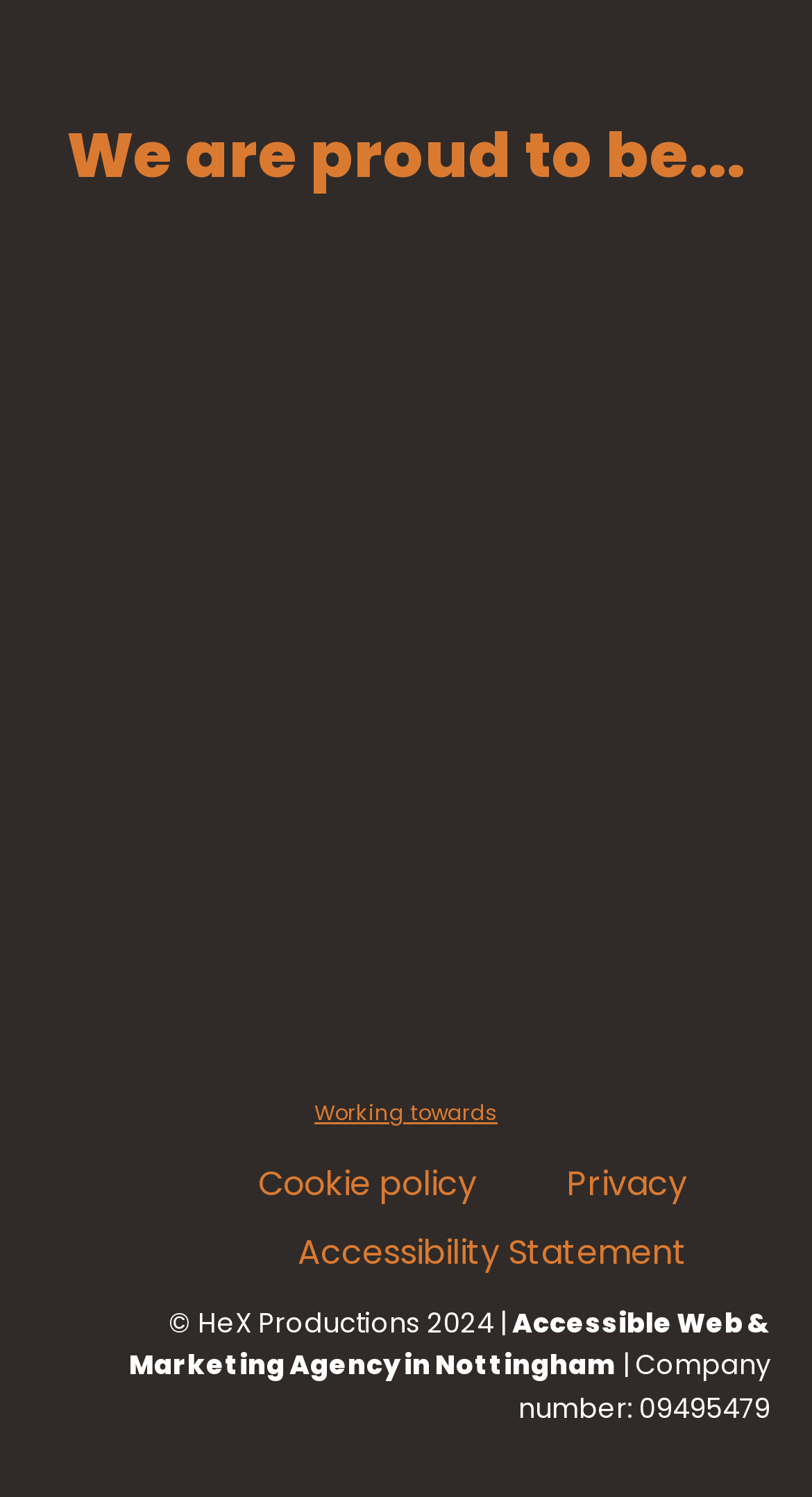Please give a one-word or short phrase response to the following question: 
What is the theme of the webpage?

Accessible Web & Marketing Agency